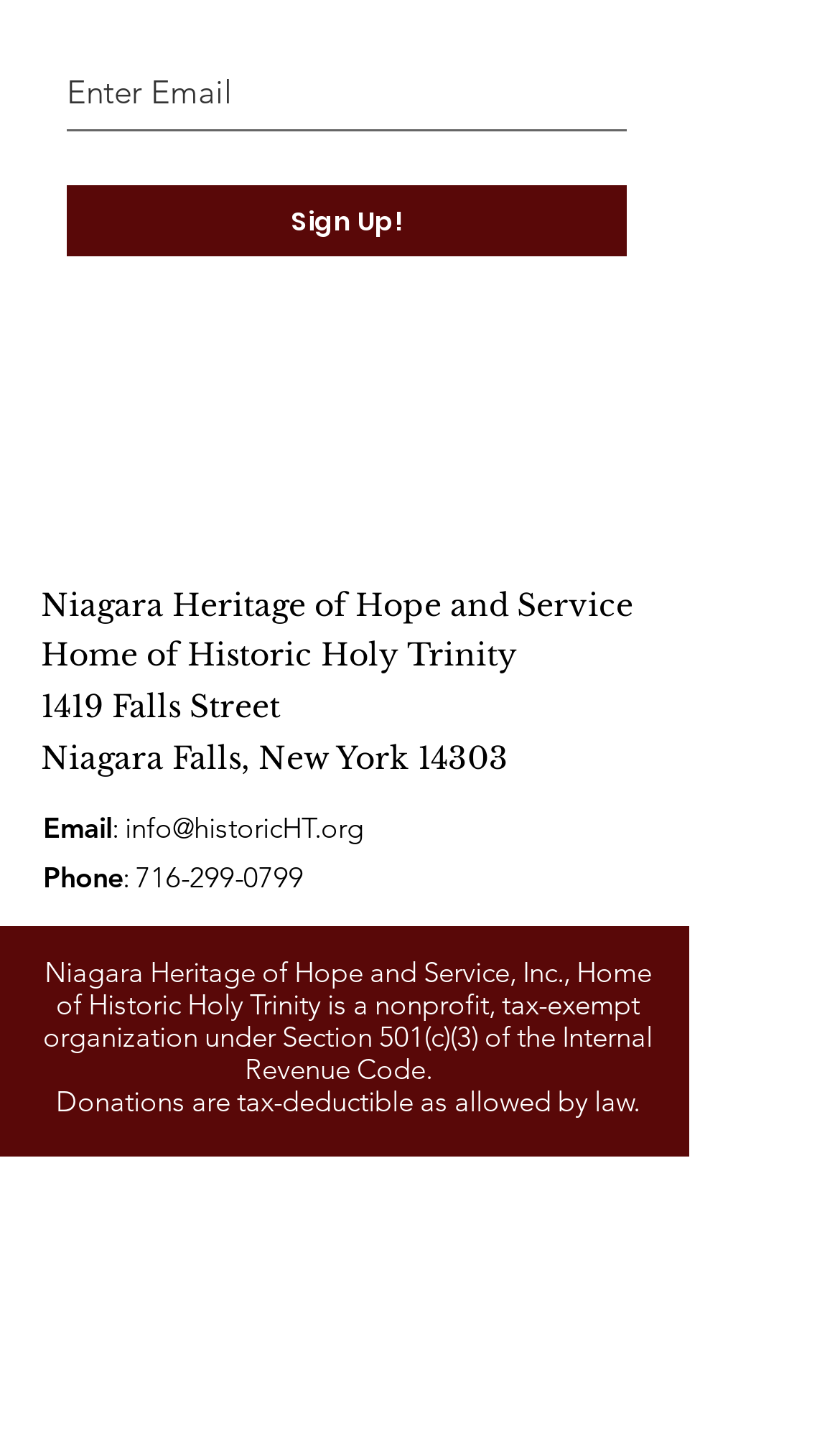Reply to the question with a single word or phrase:
What is the address of the organization?

1419 Falls Street, Niagara Falls, New York 14303